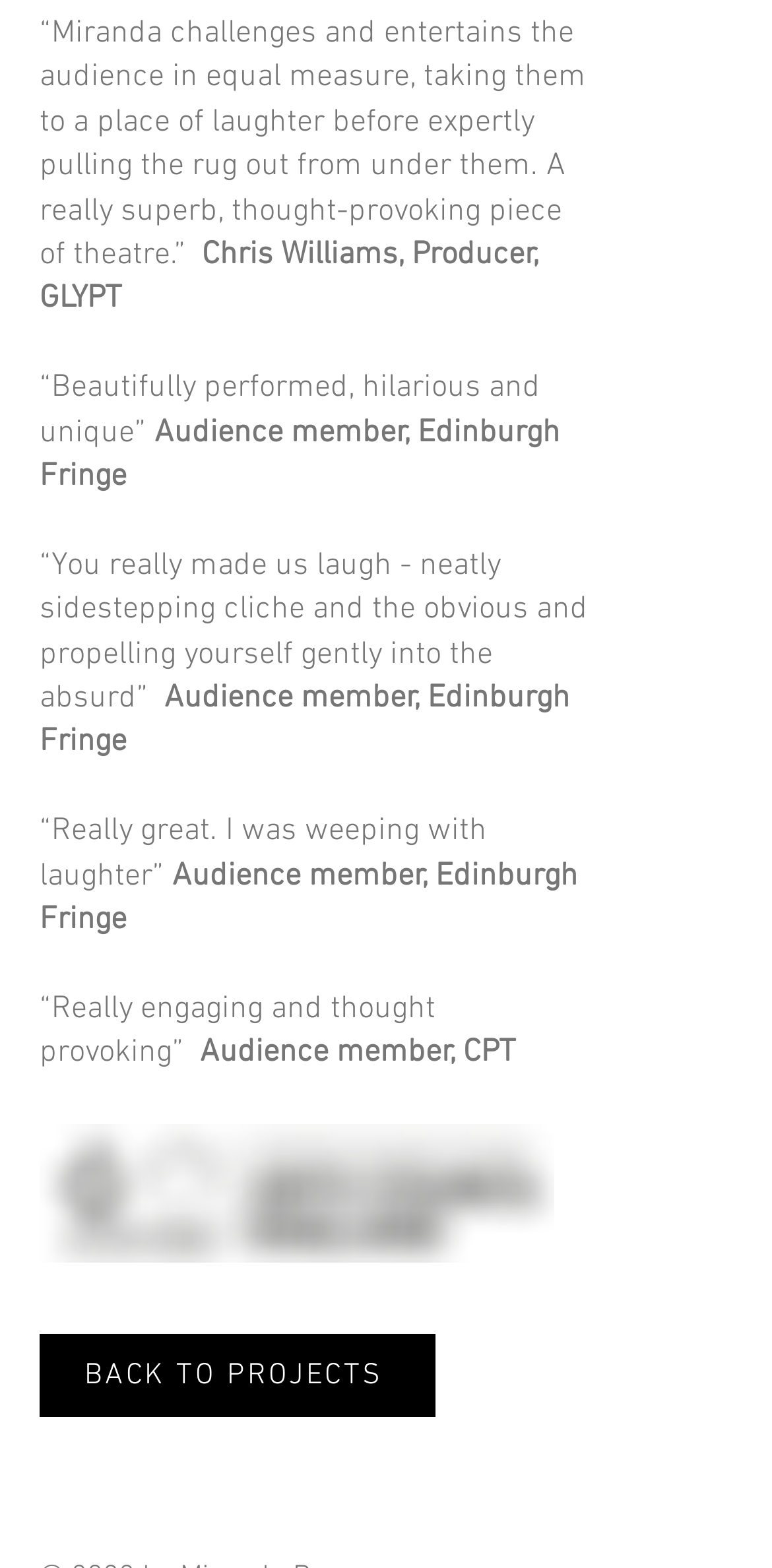What is the logo image file name?
Based on the screenshot, provide a one-word or short-phrase response.

lottery_Logo_Black RGB.png